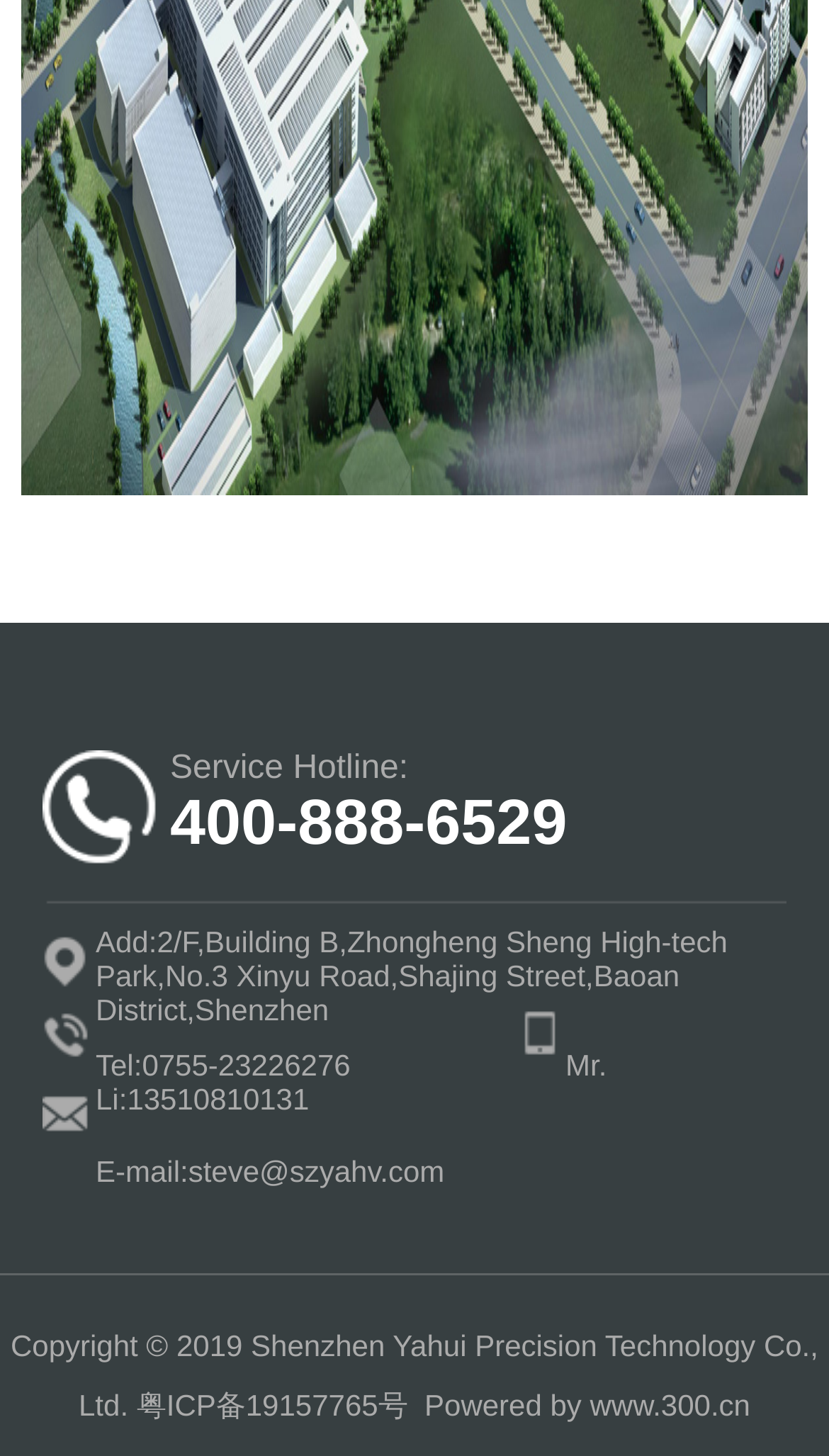Provide the bounding box for the UI element matching this description: "Powered by www.300.cn".

[0.512, 0.954, 0.905, 0.977]